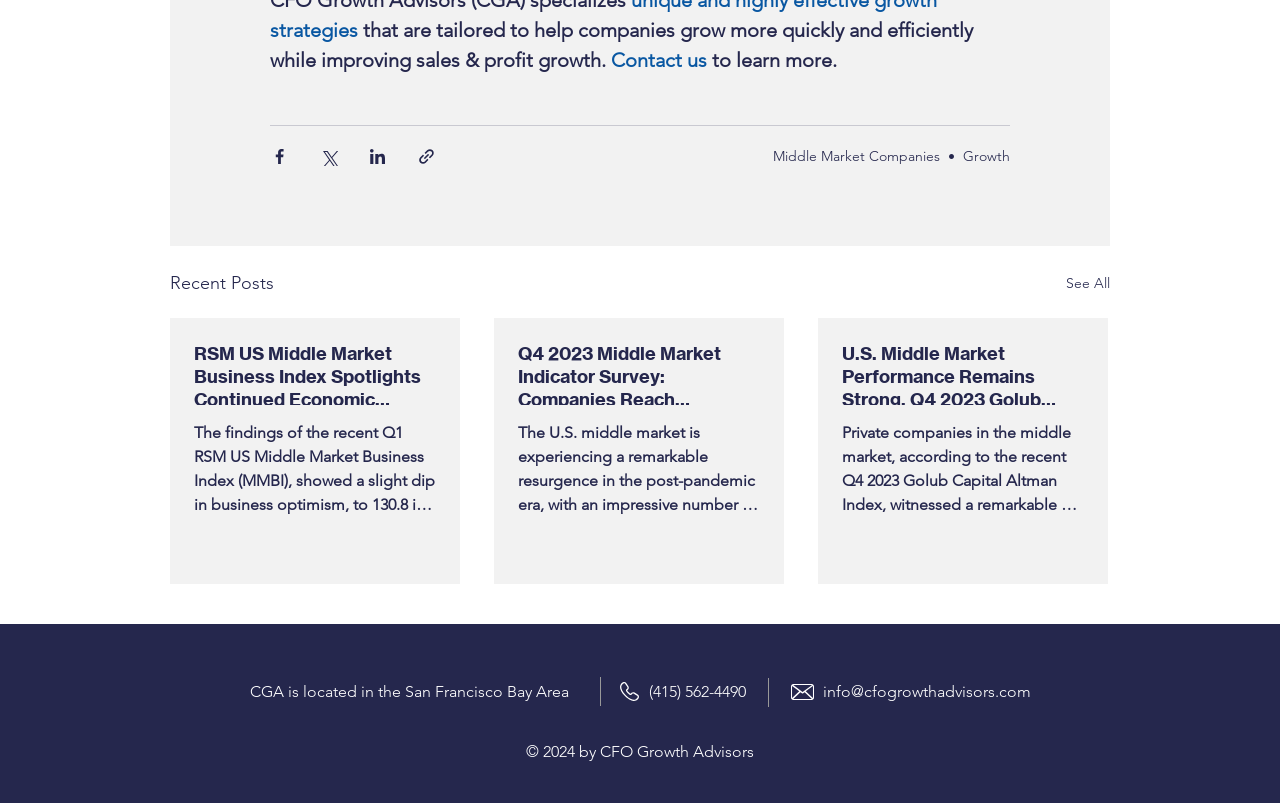Please determine the bounding box coordinates of the area that needs to be clicked to complete this task: 'Check the 'Sales Calendar''. The coordinates must be four float numbers between 0 and 1, formatted as [left, top, right, bottom].

None